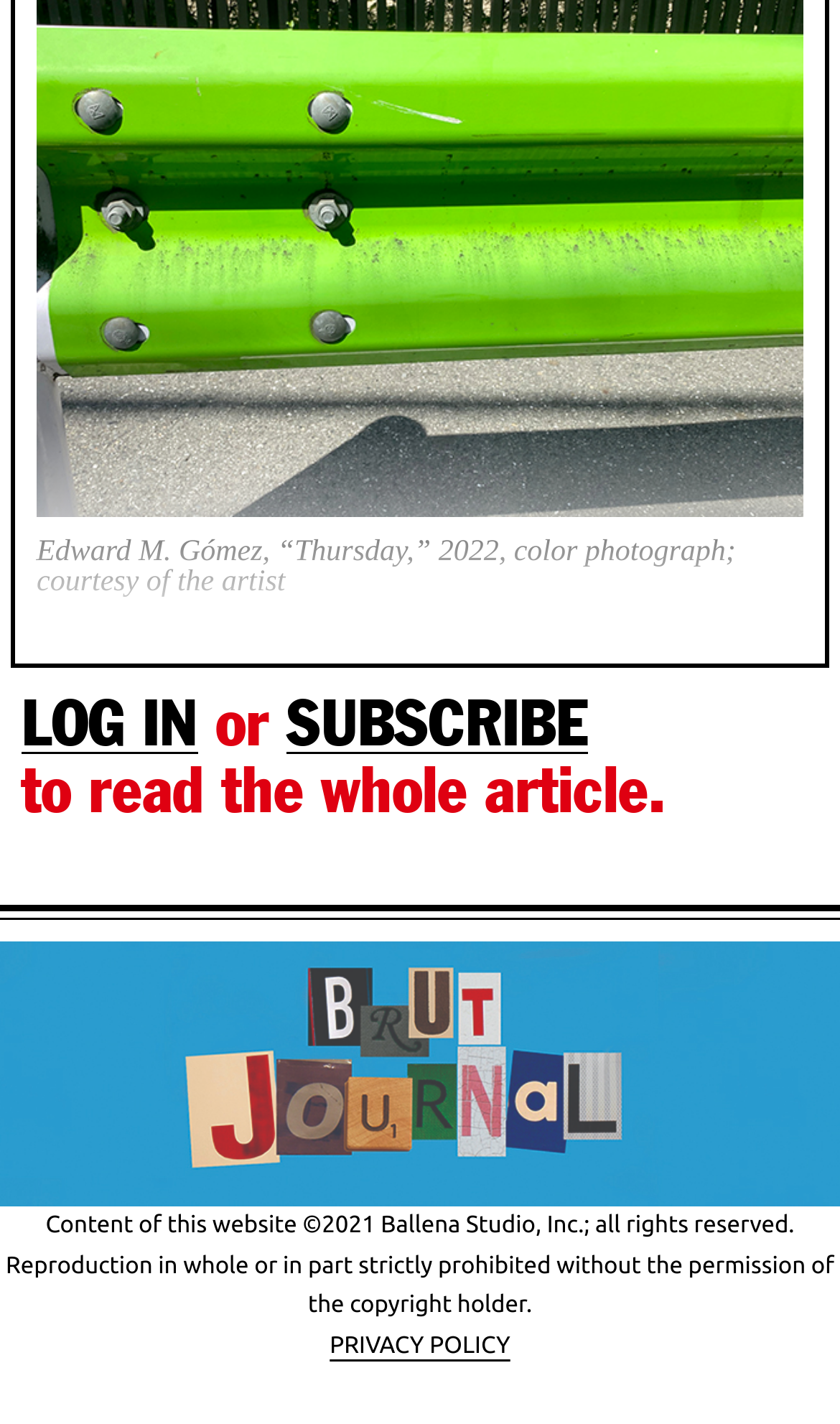Identify the bounding box for the given UI element using the description provided. Coordinates should be in the format (top-left x, top-left y, bottom-right x, bottom-right y) and must be between 0 and 1. Here is the description: SUBSCRIBE

[0.341, 0.479, 0.7, 0.535]